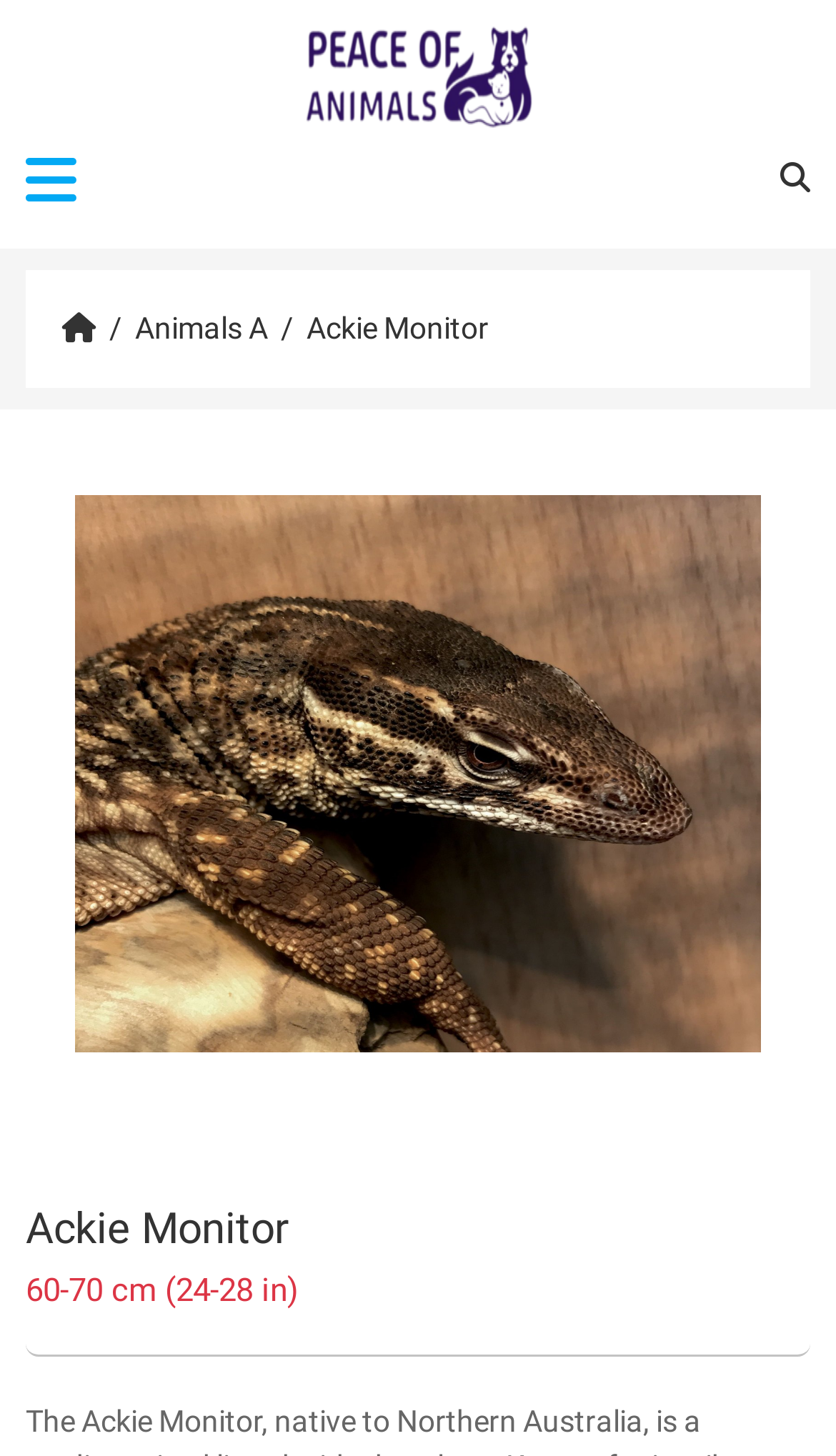Provide a thorough description of the webpage you see.

The webpage is about the Ackie Monitor, a medium-sized lizard native to Northern Australia. At the top left corner, there is a link to open the mobile menu. Next to it, there is a link to the website "PeaceOfAnimals.Com" accompanied by an image of the website's logo. 

On the top right corner, there is a search bar with a link labeled "Search". Below the search bar, there is a navigation menu with a home icon, a slash, and a link to "Animals A". 

The main content of the webpage is about the Ackie Monitor, with a large image of the lizard taking up most of the page. The image is accompanied by a heading that reads "Ackie Monitor". Below the image, there is a paragraph of text that describes the lizard, mentioning its size, specifically 60-70 cm or 24-28 inches.